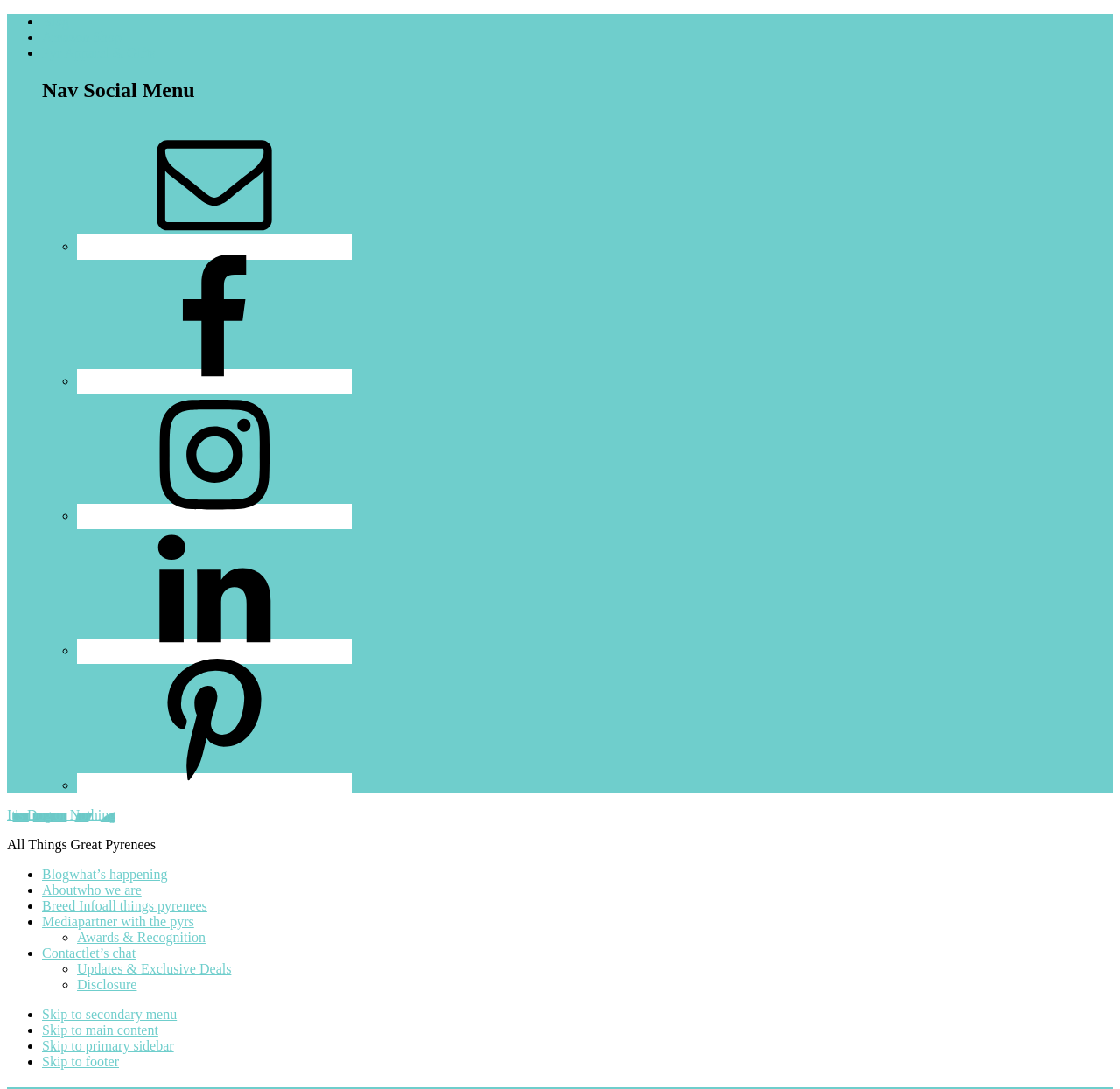Identify the bounding box coordinates of the area that should be clicked in order to complete the given instruction: "View Facebook page". The bounding box coordinates should be four float numbers between 0 and 1, i.e., [left, top, right, bottom].

[0.069, 0.339, 0.314, 0.362]